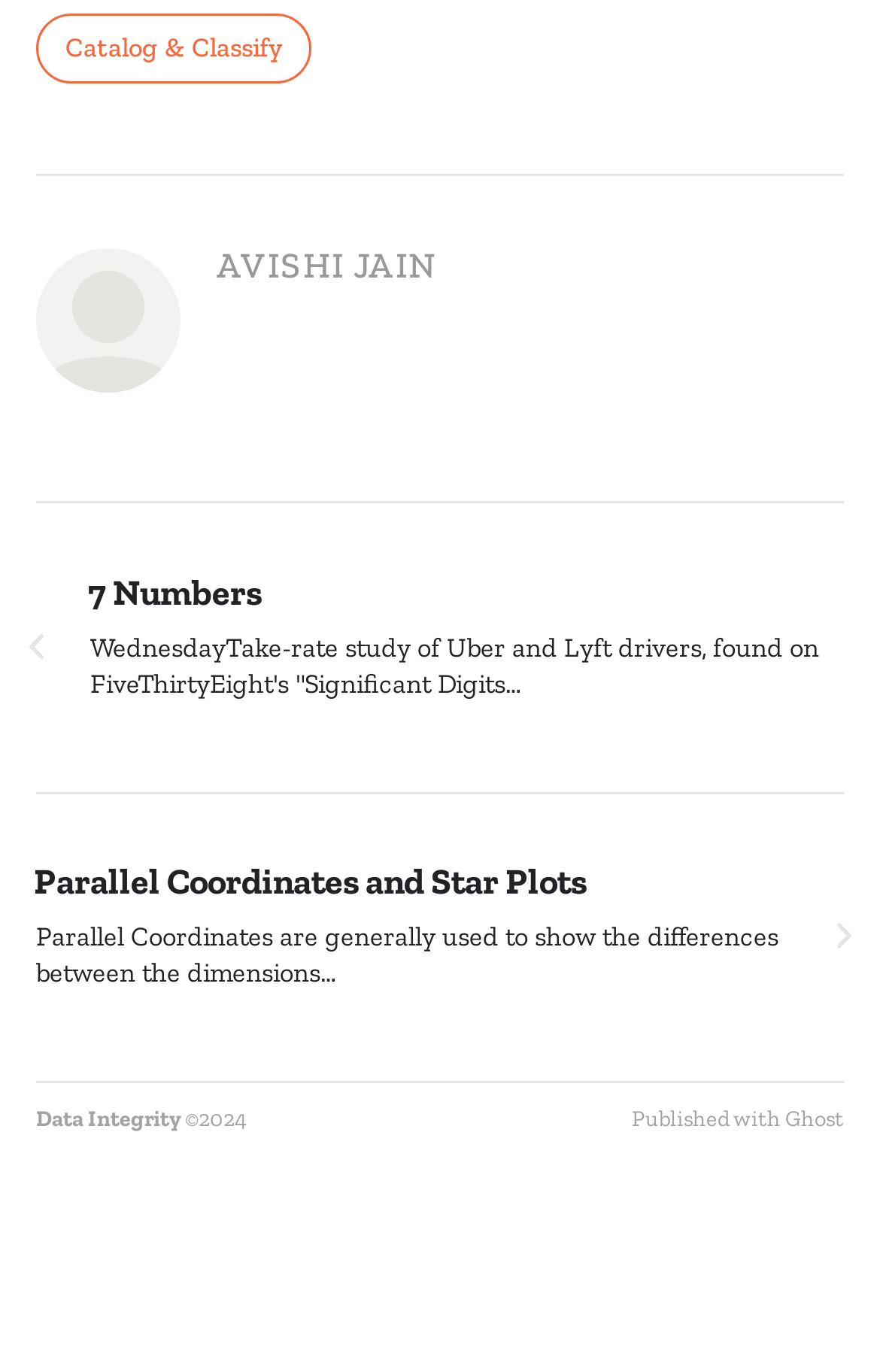Please determine the bounding box of the UI element that matches this description: Ghost. The coordinates should be given as (top-left x, top-left y, bottom-right x, bottom-right y), with all values between 0 and 1.

[0.892, 0.806, 0.959, 0.826]